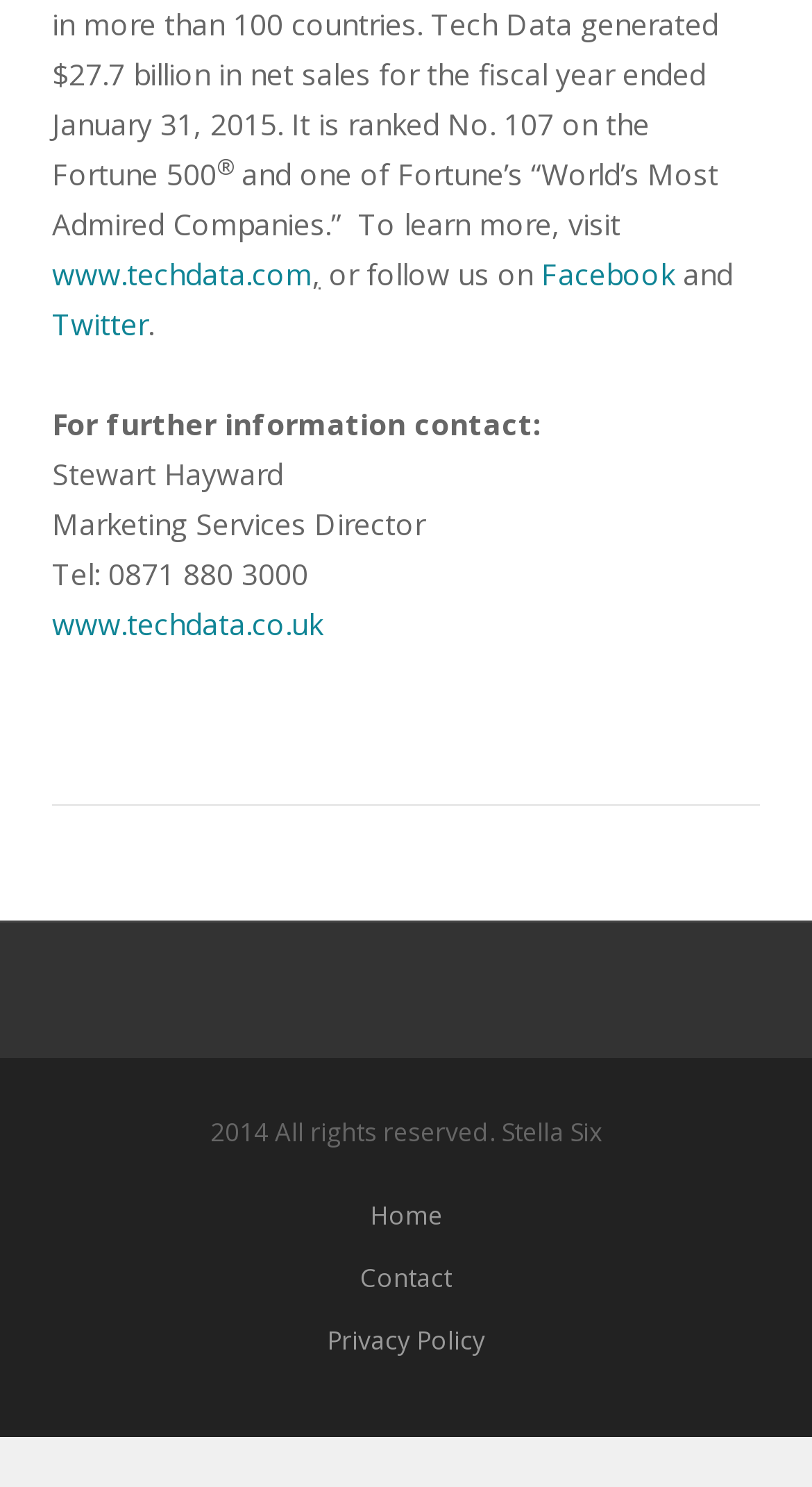Using the information in the image, could you please answer the following question in detail:
What social media platforms are mentioned?

The social media platforms mentioned can be found by looking at the text 'or follow us on' which is followed by links to 'Facebook' and 'Twitter'.